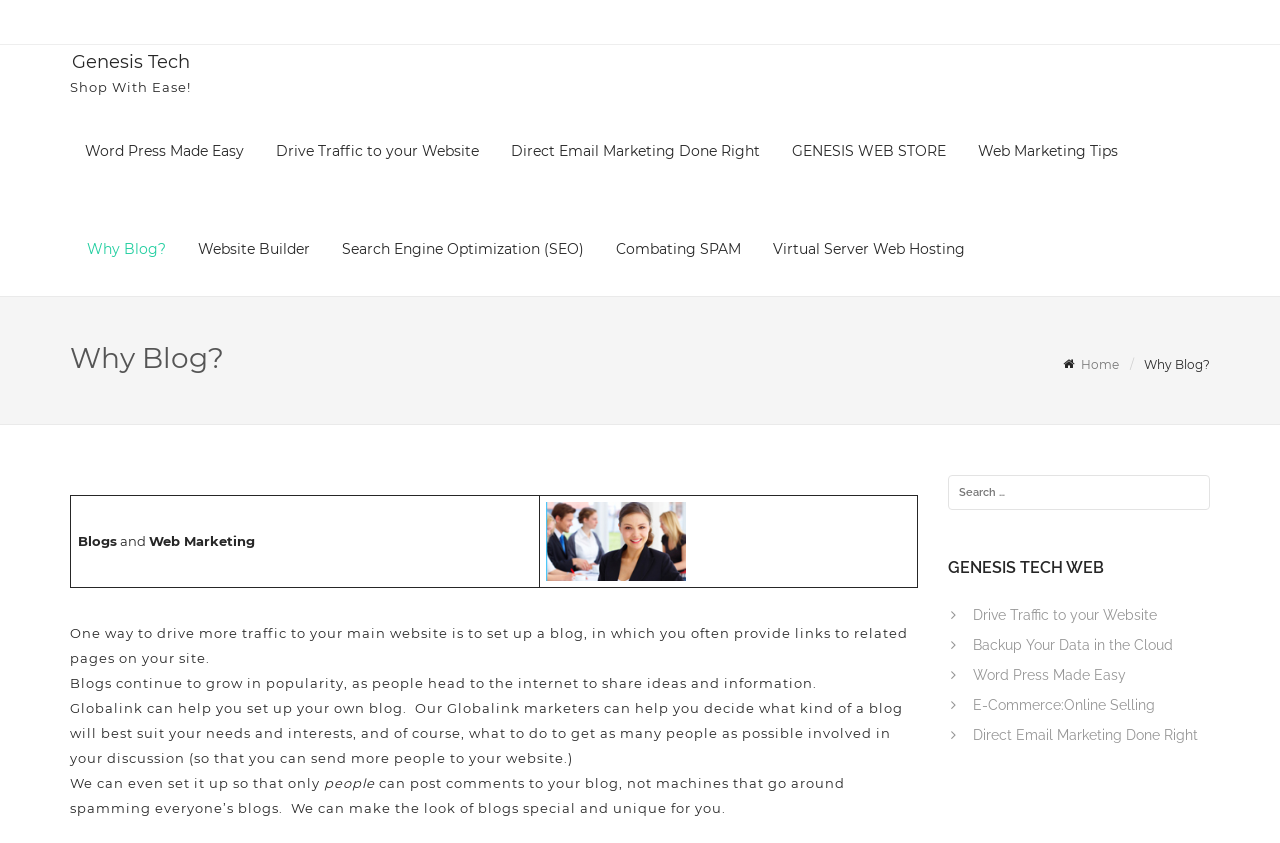Please specify the bounding box coordinates of the region to click in order to perform the following instruction: "Search for something".

[0.74, 0.563, 0.945, 0.611]